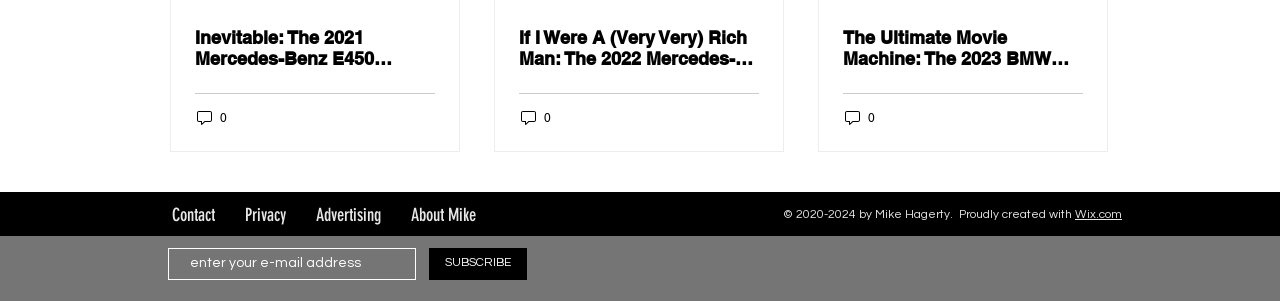Please find the bounding box coordinates of the section that needs to be clicked to achieve this instruction: "View the privacy policy".

[0.18, 0.65, 0.235, 0.777]